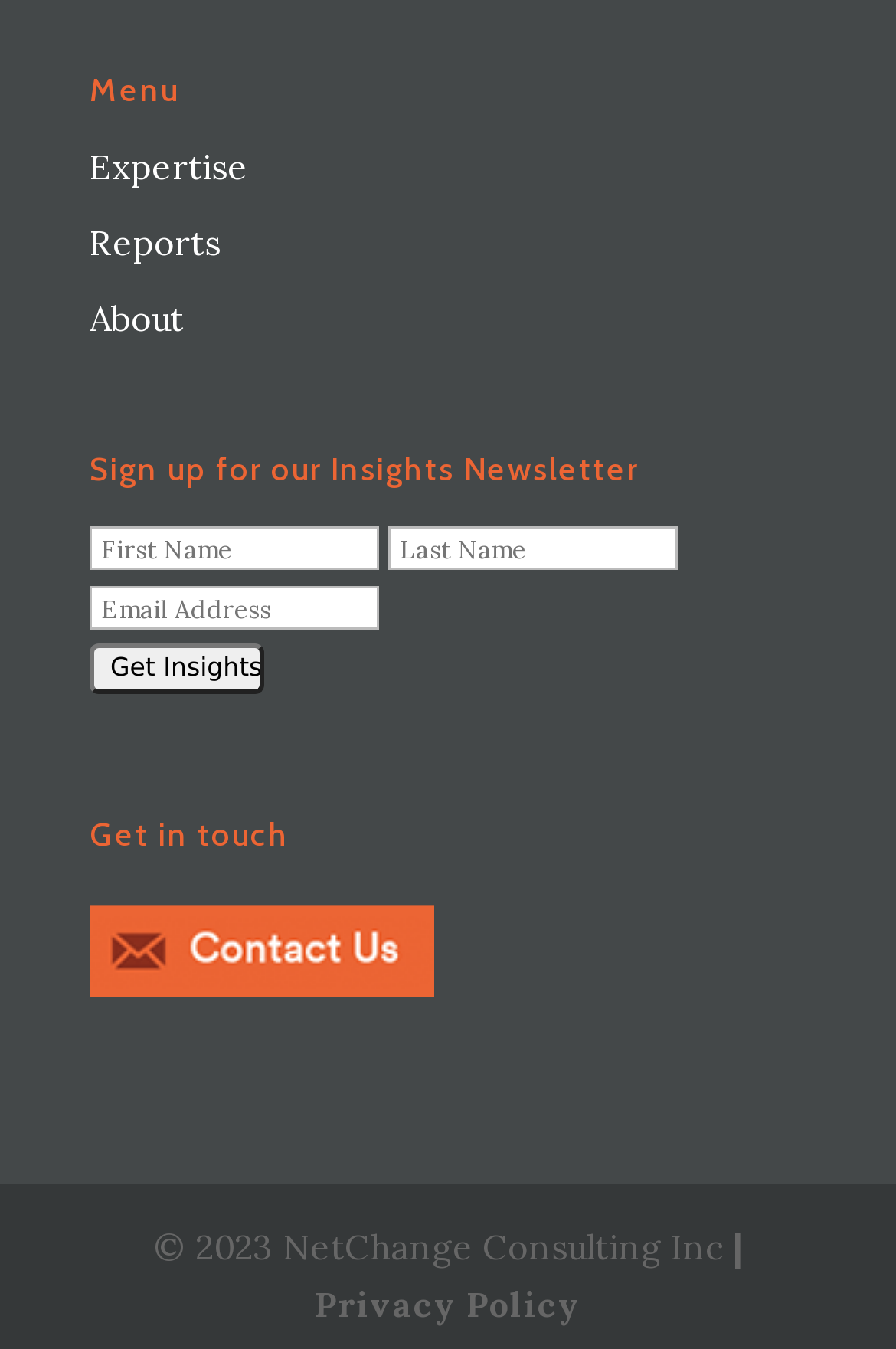What is the purpose of the form?
Please provide a full and detailed response to the question.

The form contains fields for First Name, Last Name, and Email Address, and a button labeled 'Get Insights', which suggests that the purpose of the form is to sign up for a newsletter or receive insights from the website.